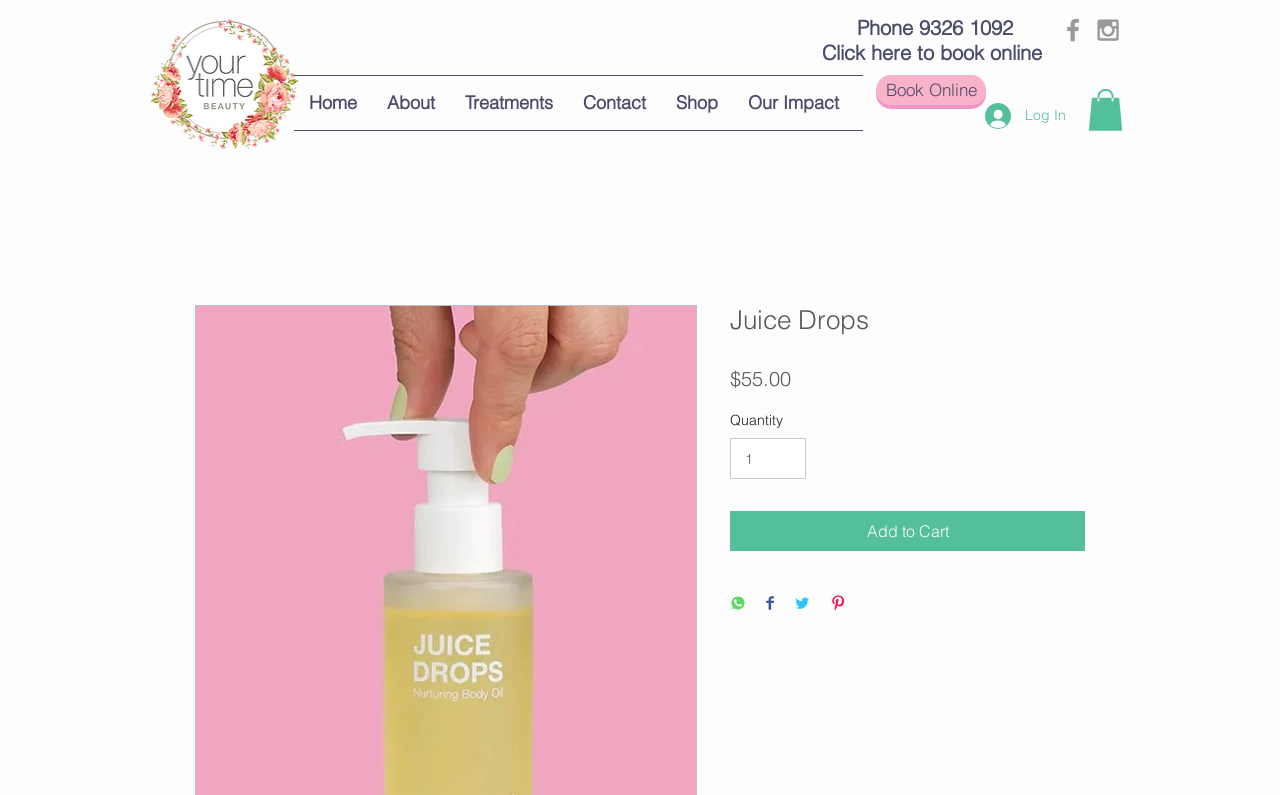What is the price of the product?
Using the visual information, answer the question in a single word or phrase.

$55.00